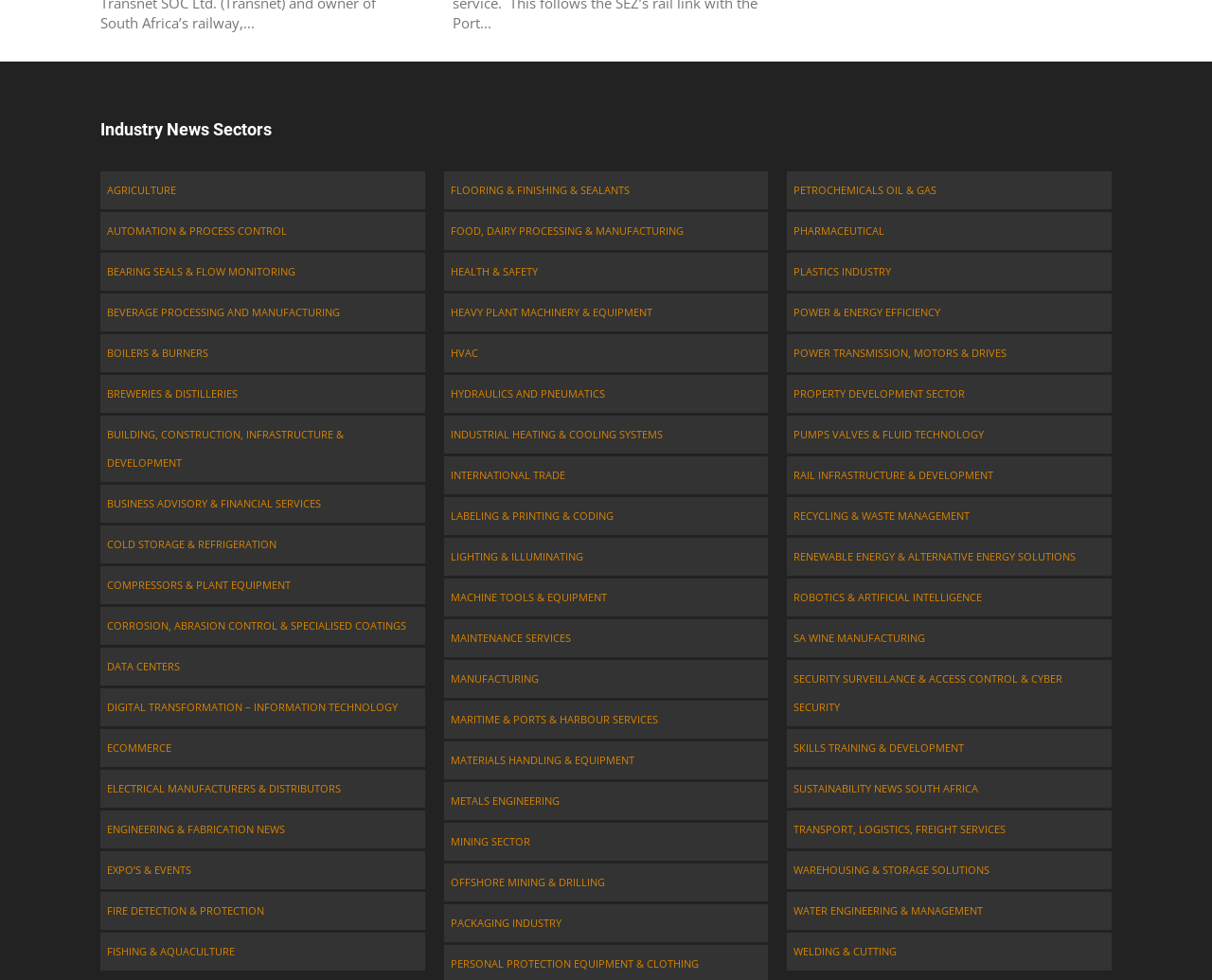From the given element description: "Breweries & Distilleries", find the bounding box for the UI element. Provide the coordinates as four float numbers between 0 and 1, in the order [left, top, right, bottom].

[0.083, 0.382, 0.351, 0.421]